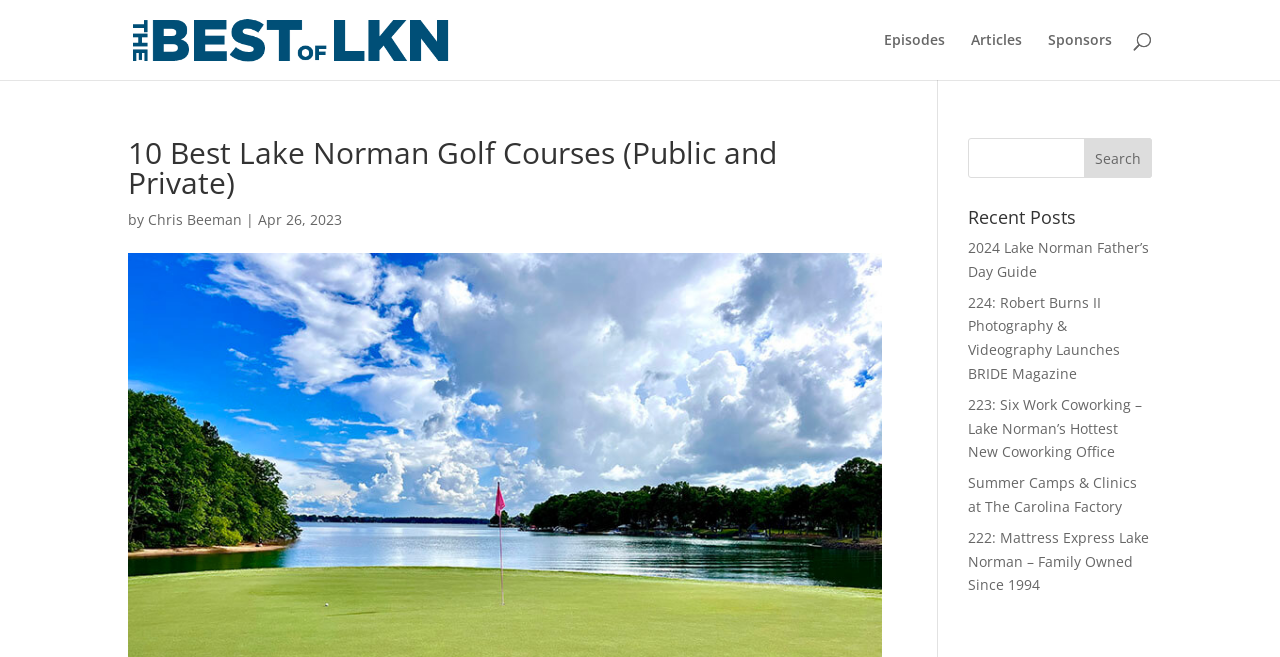Bounding box coordinates must be specified in the format (top-left x, top-left y, bottom-right x, bottom-right y). All values should be floating point numbers between 0 and 1. What are the bounding box coordinates of the UI element described as: alt="The Best of LKN"

[0.103, 0.044, 0.351, 0.073]